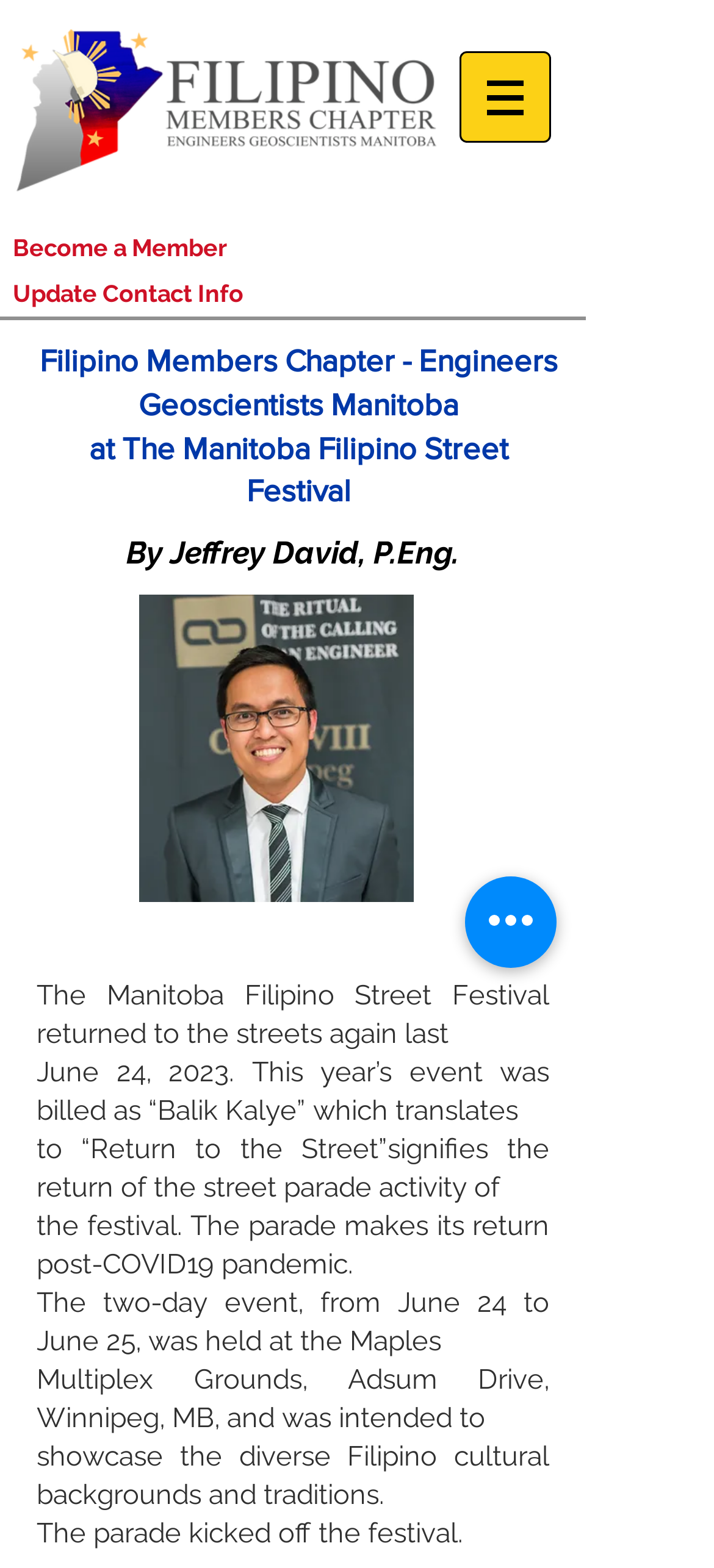Can you give a detailed response to the following question using the information from the image? What is the location of the festival mentioned on this page?

I found the answer by reading the text 'The two-day event, from June 24 to June 25, was held at the Maples Multiplex Grounds, Adsum Drive, Winnipeg, MB...' which explicitly mentions the location of the festival.